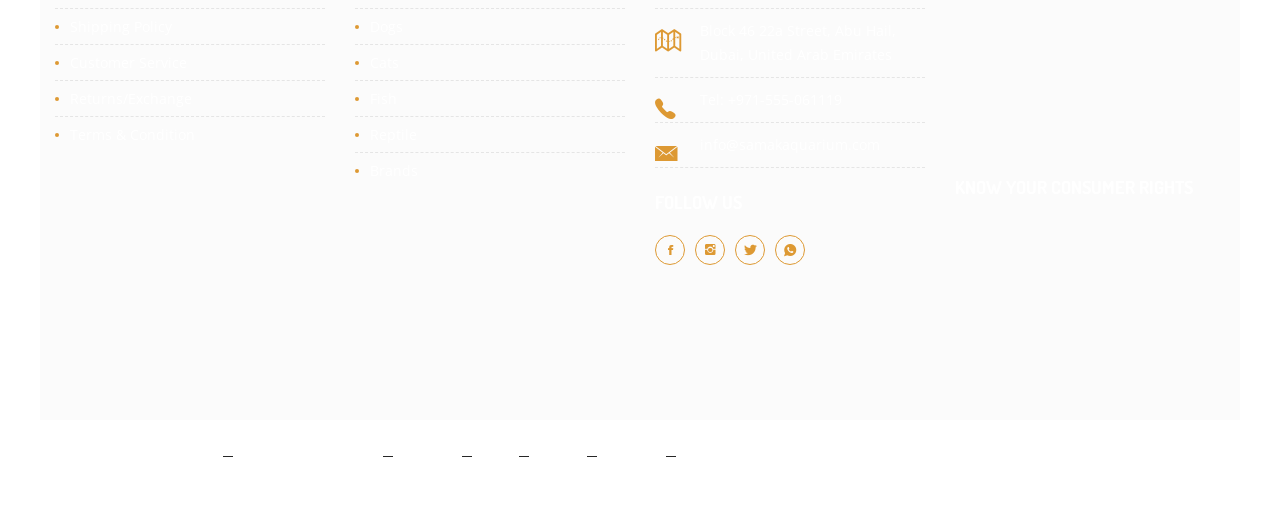What is the phone number of Samak Aquarium?
Based on the image, answer the question with a single word or brief phrase.

+971-555-061119